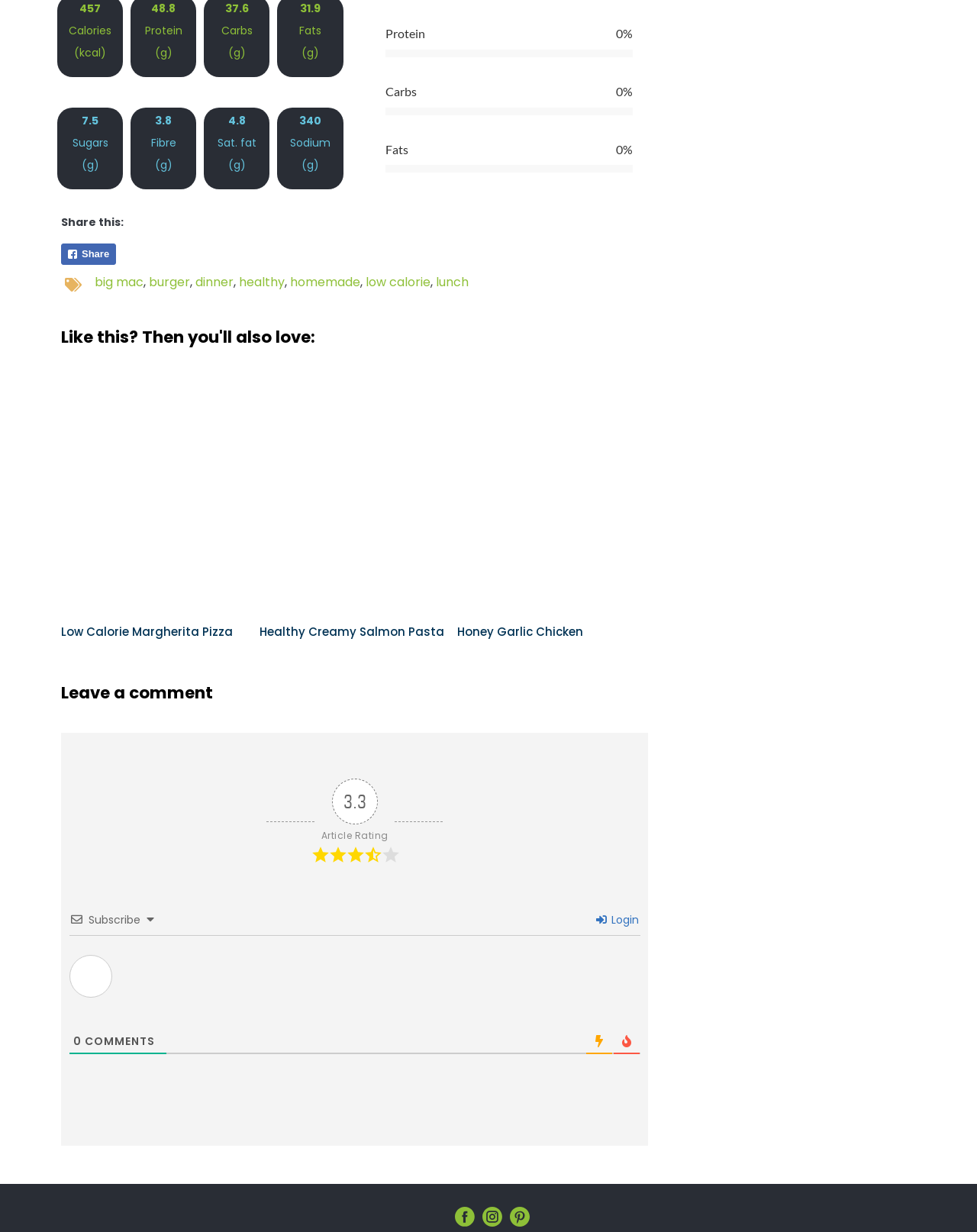Could you provide the bounding box coordinates for the portion of the screen to click to complete this instruction: "Leave a comment"?

[0.062, 0.555, 0.671, 0.571]